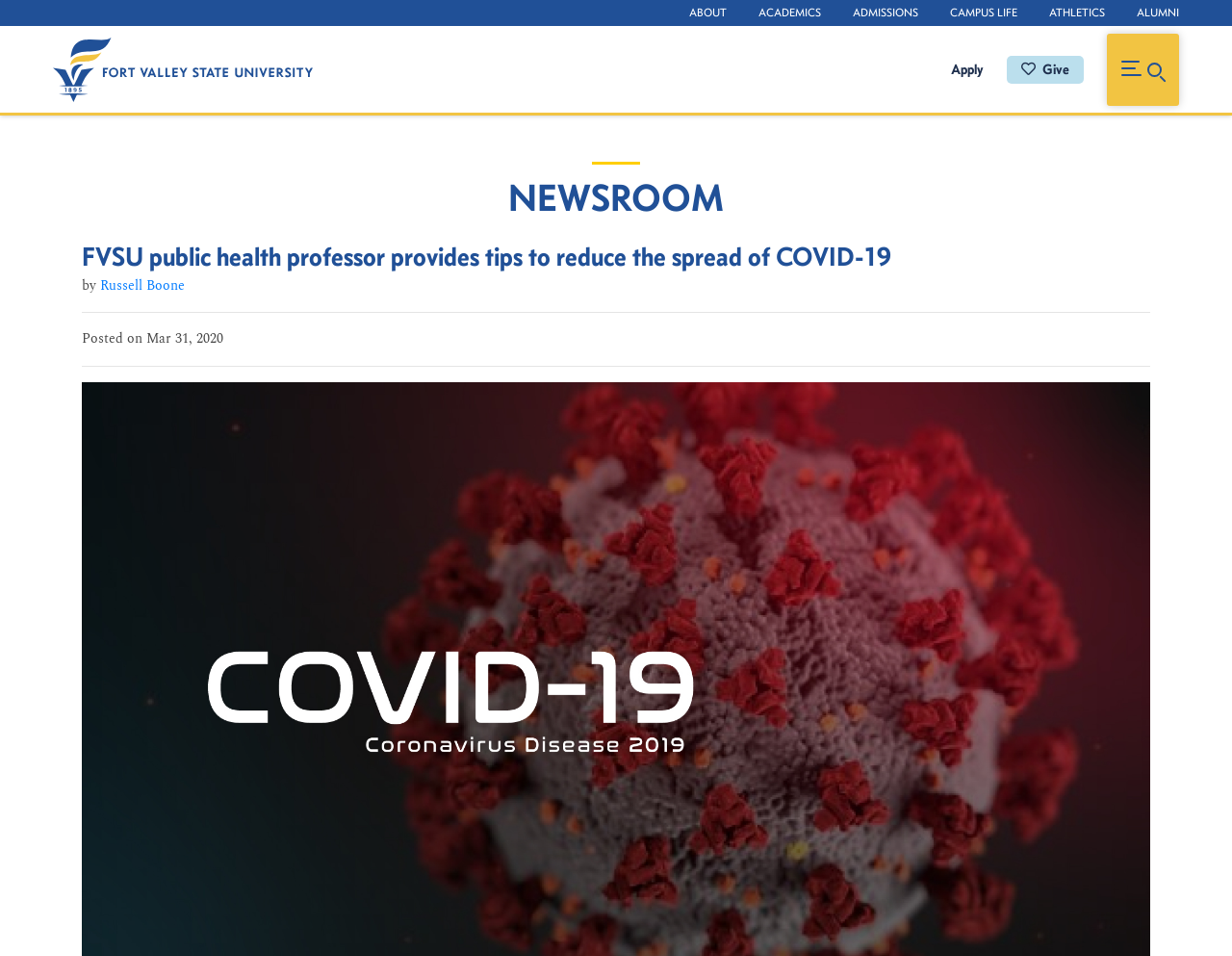Determine the bounding box coordinates for the area that needs to be clicked to fulfill this task: "go to admissions main page". The coordinates must be given as four float numbers between 0 and 1, i.e., [left, top, right, bottom].

[0.68, 0.004, 0.757, 0.023]